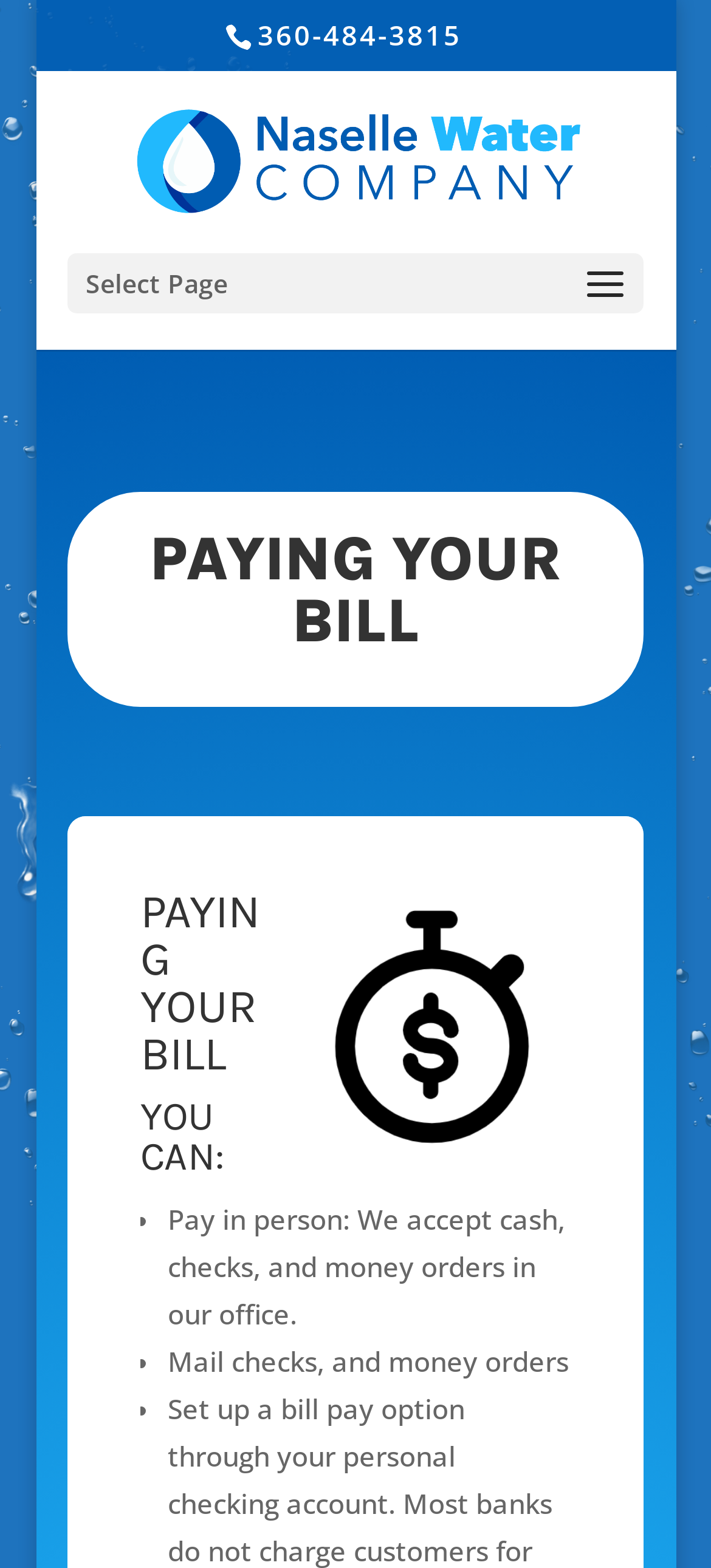Generate a comprehensive description of the webpage.

The webpage is about paying bills to Naselle Water Company. At the top, there is a phone number "360-484-3815" displayed prominently. Below it, there is a link to the company's homepage, accompanied by the company's logo. 

To the right of the phone number, there is a dropdown menu labeled "Select Page". Below the menu, there are three headings that read "PAYING YOUR BILL" in a hierarchical structure, with the last one being the most prominent. 

Under the headings, there is a list of options to pay bills, marked by bullet points. The first option is to pay in person at the office, accepting cash, checks, and money orders. The second option is to mail checks and money orders. The third option is to set up a bill pay option through a personal checking account.